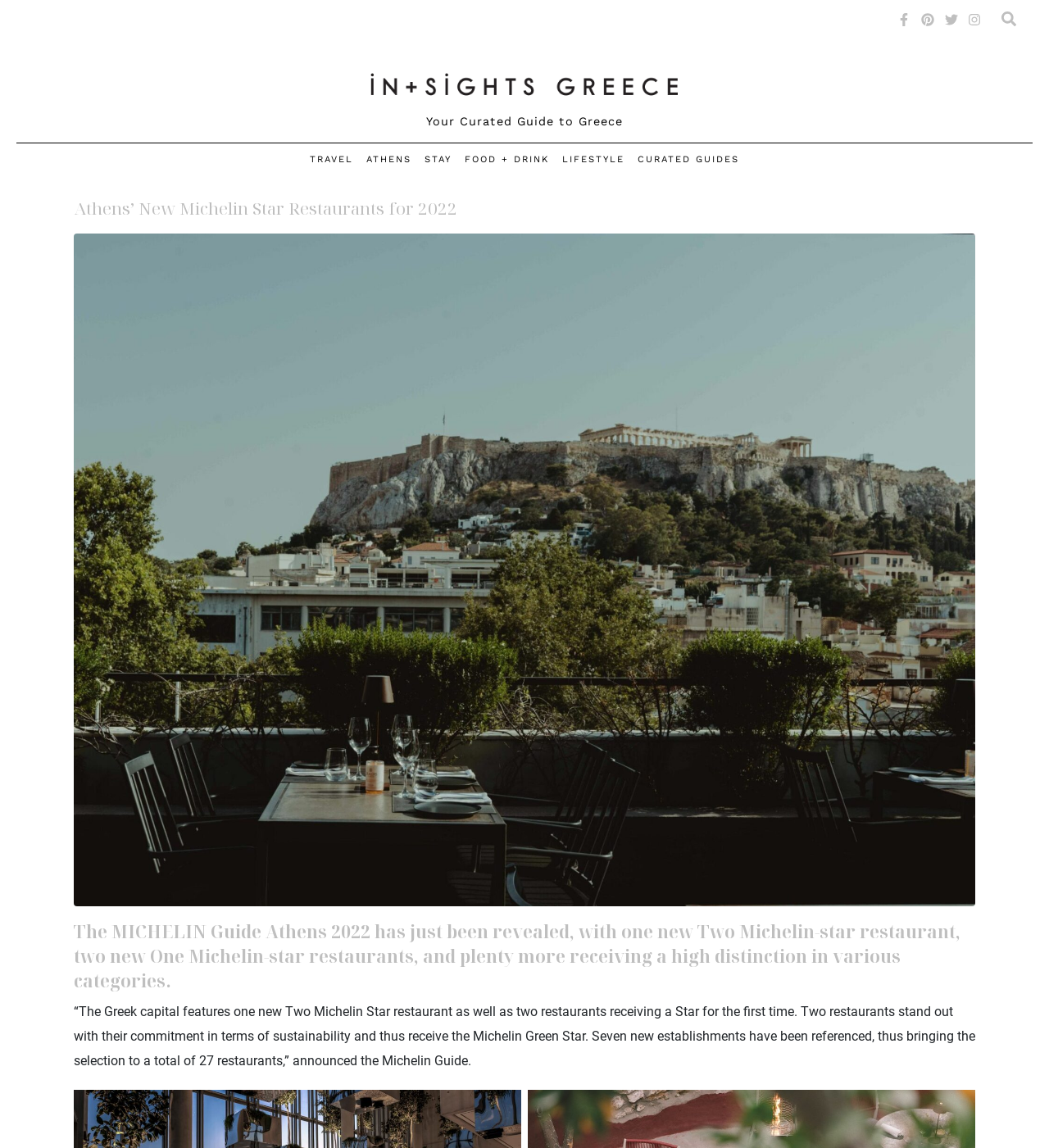Please pinpoint the bounding box coordinates for the region I should click to adhere to this instruction: "Read about Athens’ New Michelin Star Restaurants for 2022".

[0.07, 0.171, 0.436, 0.191]